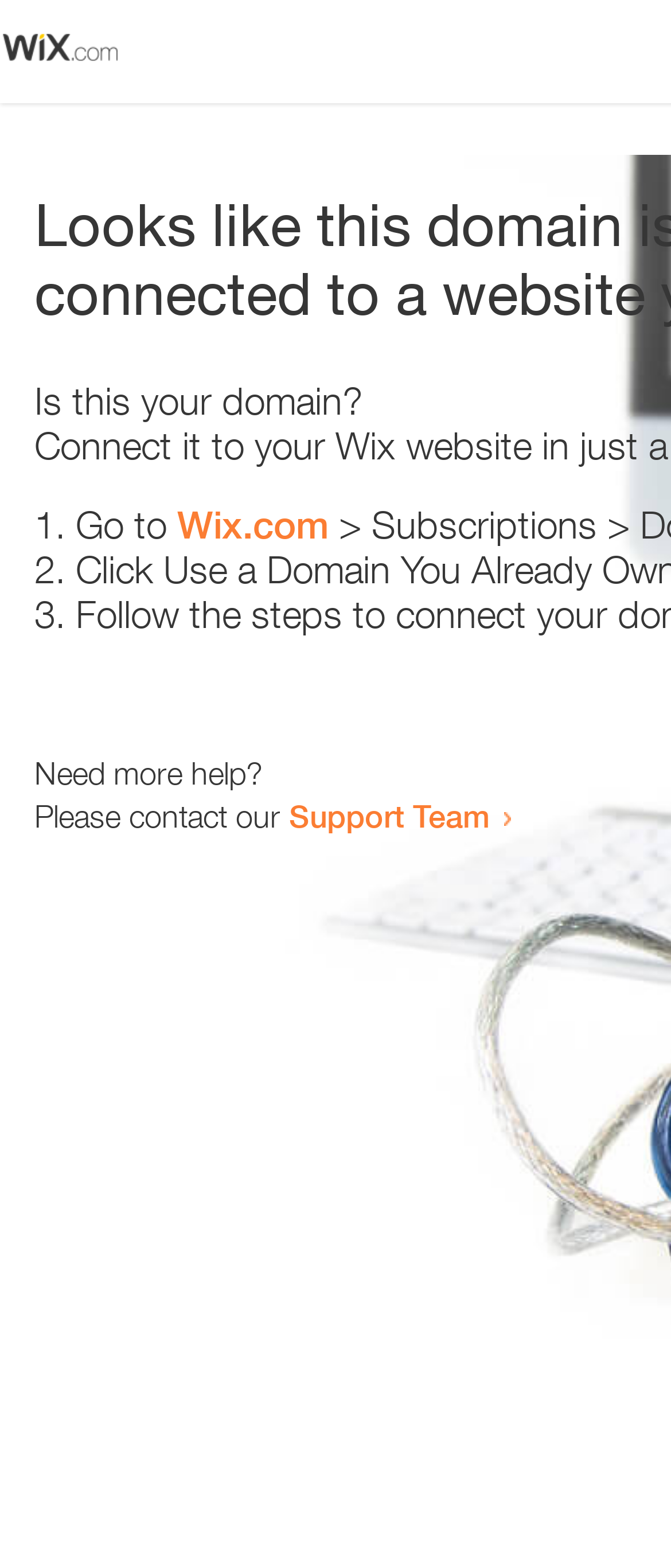Given the description "Wix.com", determine the bounding box of the corresponding UI element.

[0.264, 0.32, 0.49, 0.349]